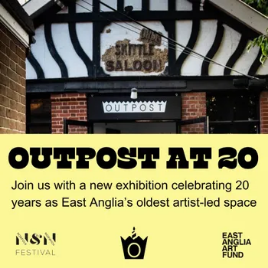What is above the text in the image?
Your answer should be a single word or phrase derived from the screenshot.

A photograph of the entrance to OUTPOST